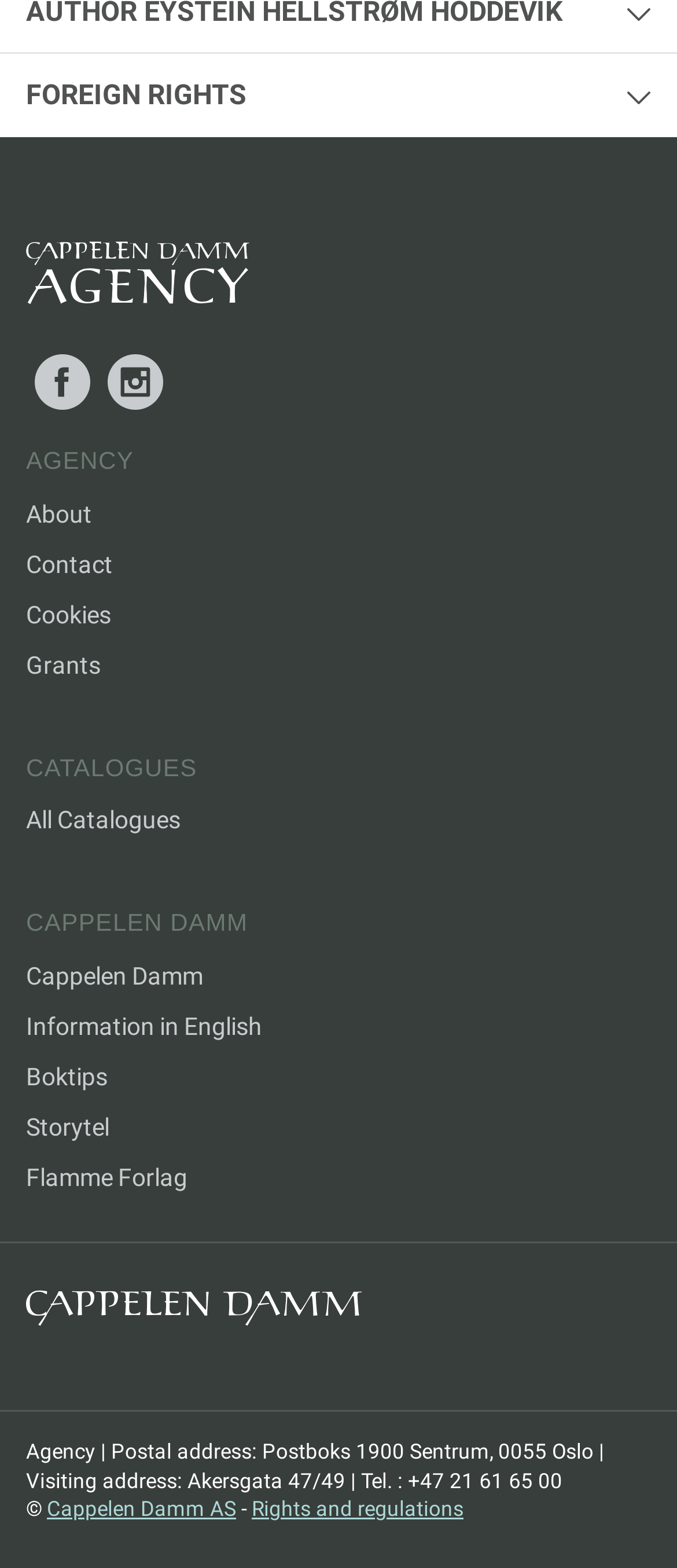Find and provide the bounding box coordinates for the UI element described with: "All Catalogues".

[0.038, 0.507, 0.962, 0.539]